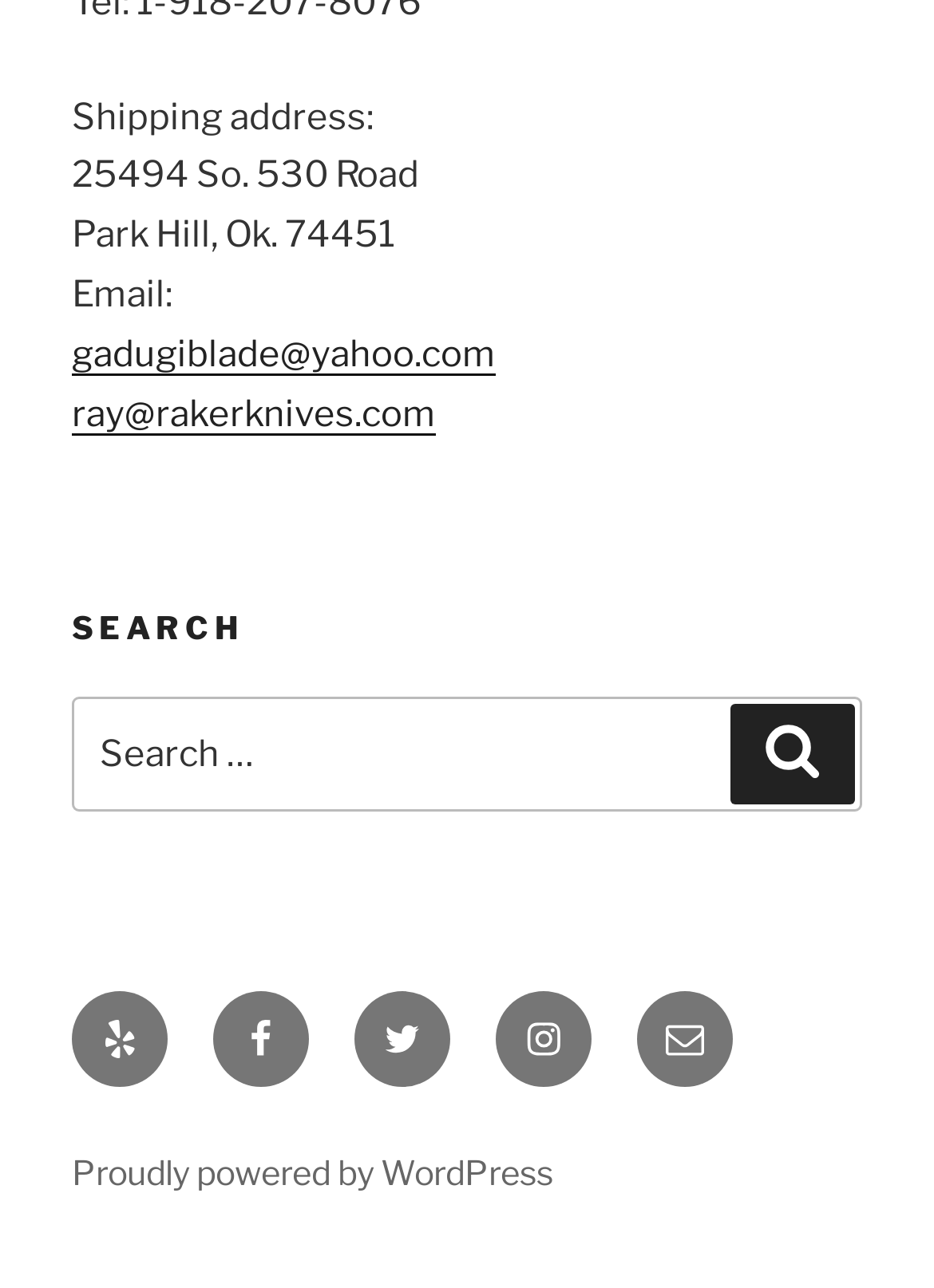What is the purpose of the search bar?
Please look at the screenshot and answer in one word or a short phrase.

To search the website